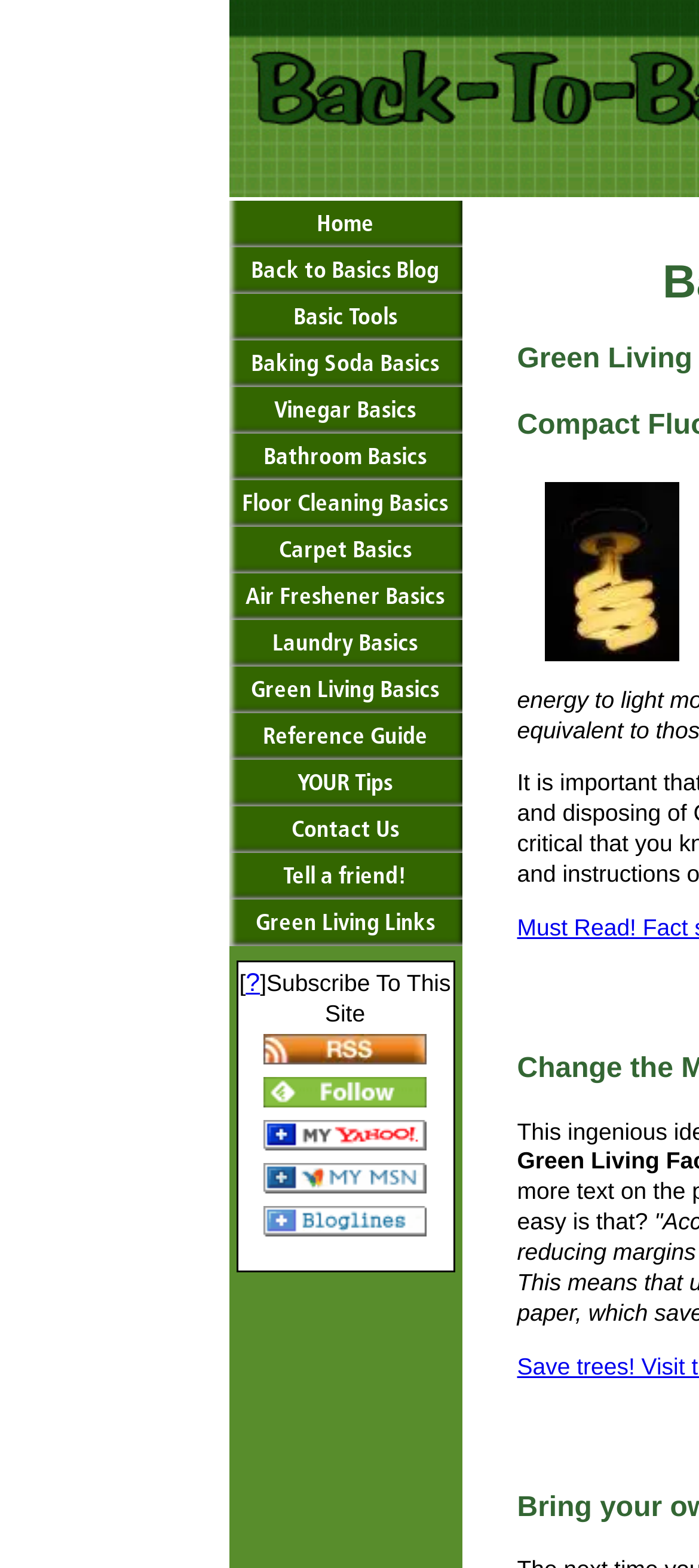With reference to the image, please provide a detailed answer to the following question: How many ways are there to subscribe to the website's feed?

I examined the links and images in the lower right section of the page and found five options to subscribe to the website's feed: XML RSS, follow us in feedly, Add to My Yahoo!, Add to My MSN, and Subscribe with Bloglines.